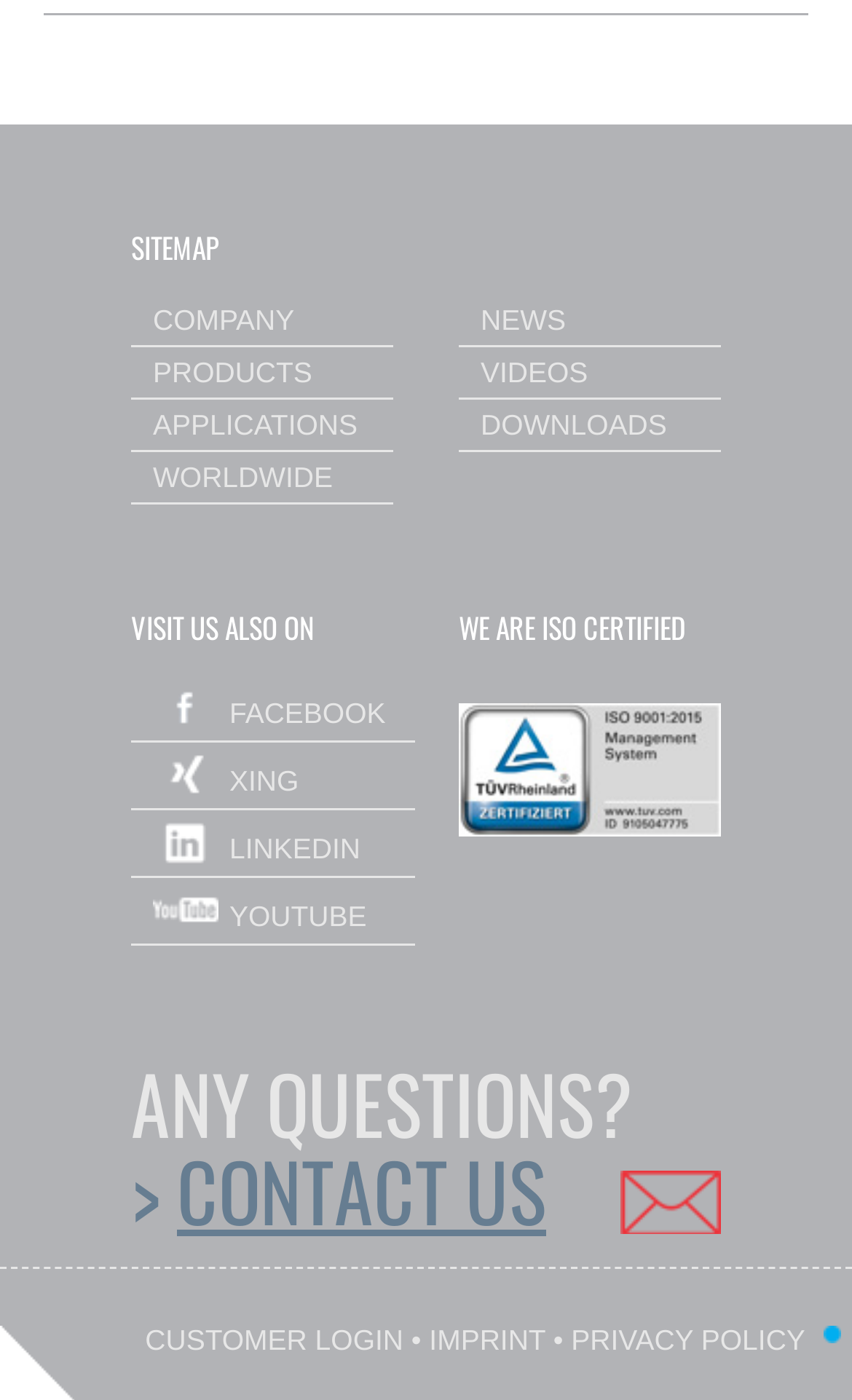Could you provide the bounding box coordinates for the portion of the screen to click to complete this instruction: "visit company page"?

[0.154, 0.211, 0.462, 0.247]